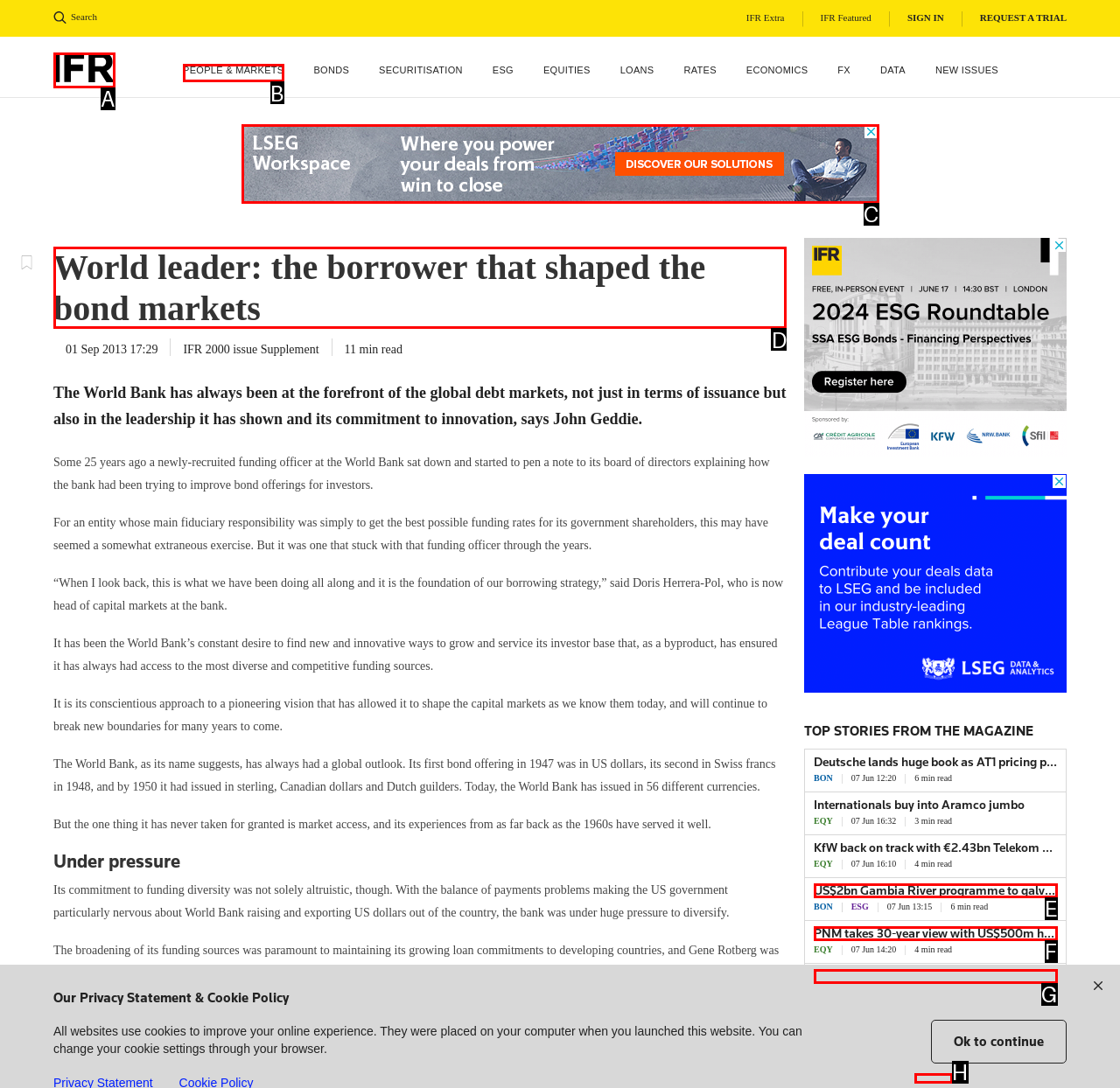Tell me which letter I should select to achieve the following goal: Click the PRODUCTS link
Answer with the corresponding letter from the provided options directly.

None